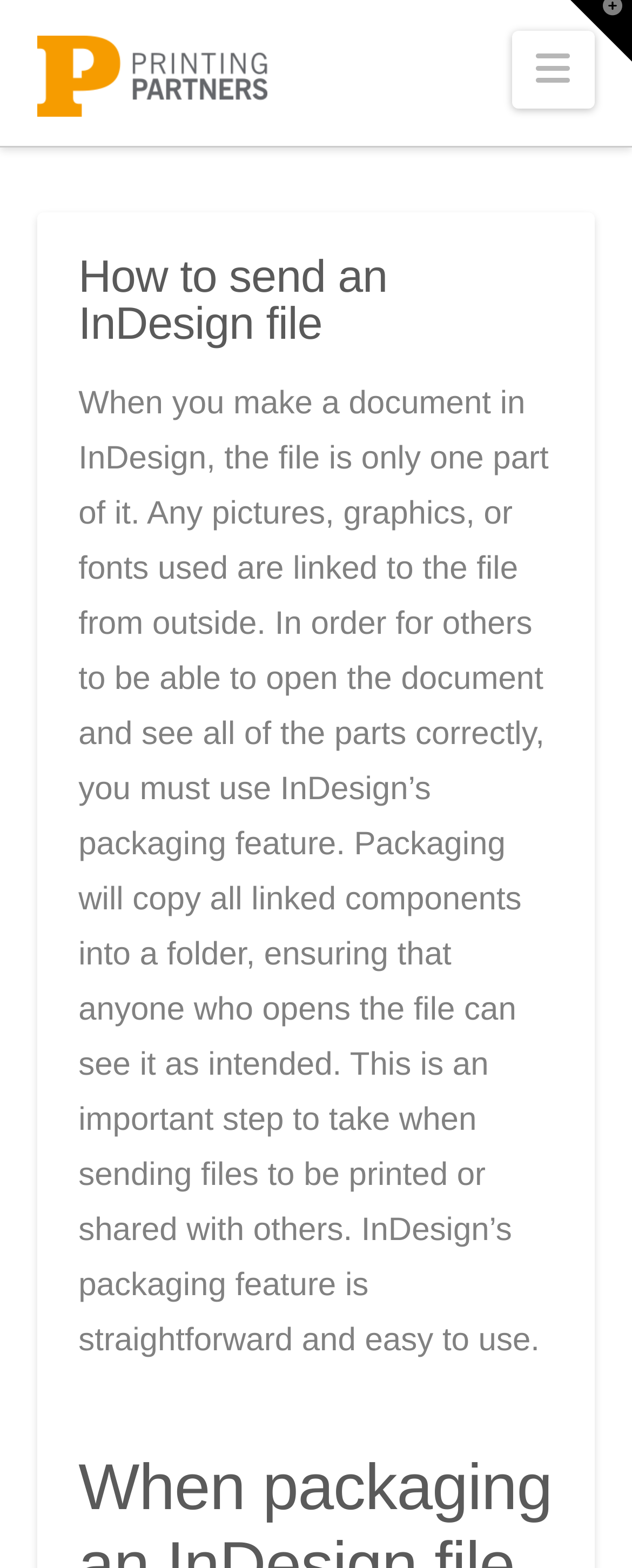Please answer the following question using a single word or phrase: 
What is the current webpage about?

Sending an InDesign file